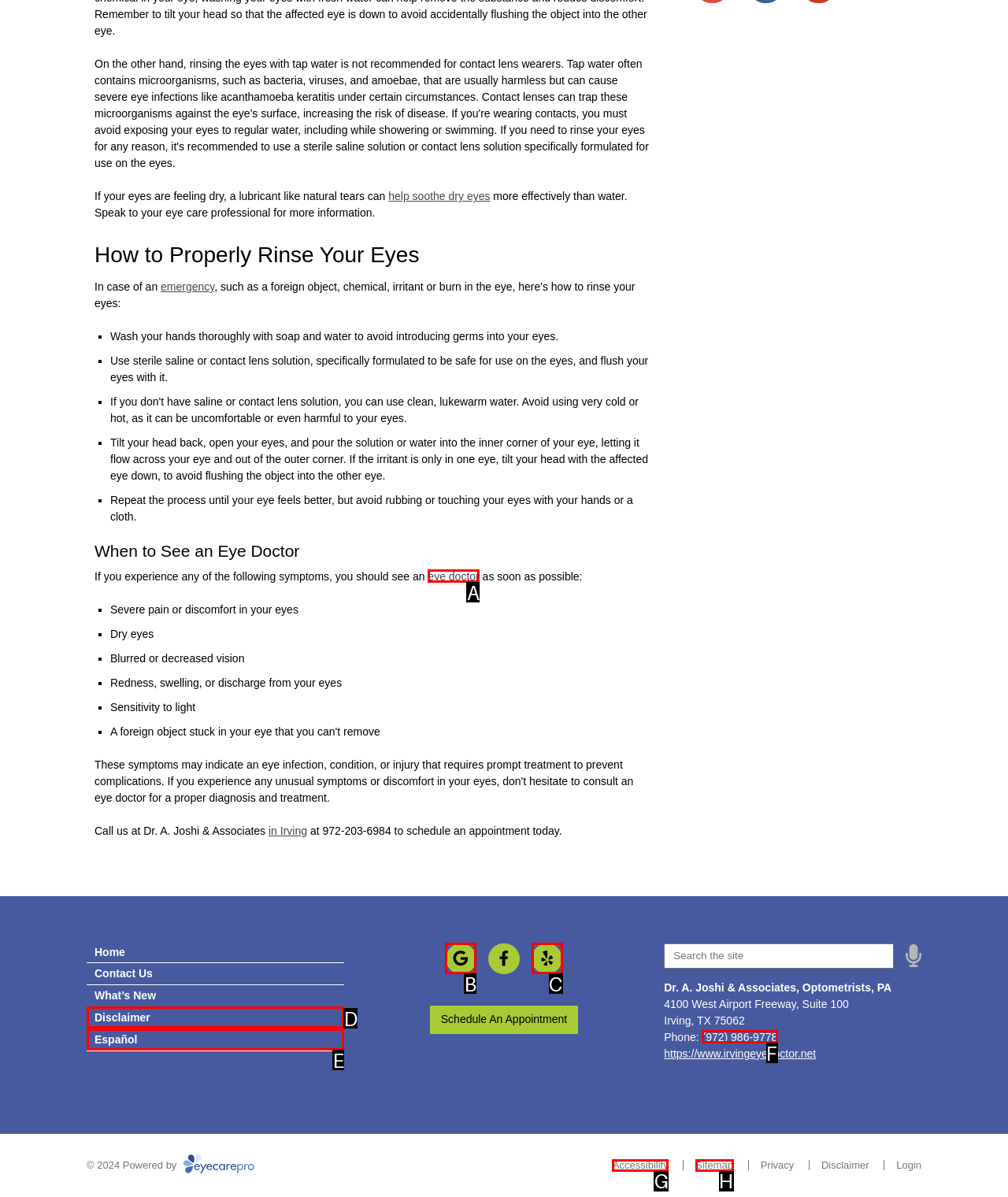Find the option that aligns with: Sitemap
Provide the letter of the corresponding option.

H